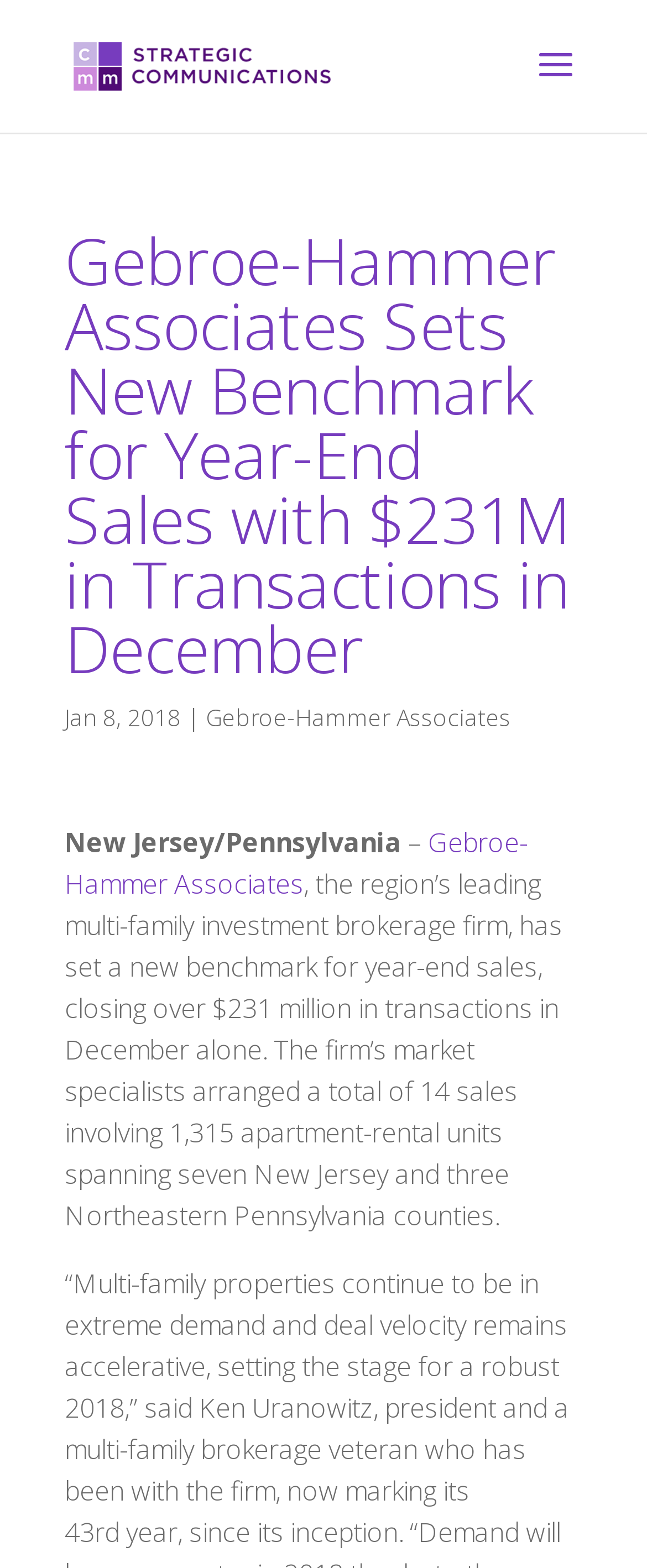Determine the bounding box coordinates for the HTML element mentioned in the following description: "Øystein Olsen". The coordinates should be a list of four floats ranging from 0 to 1, represented as [left, top, right, bottom].

None